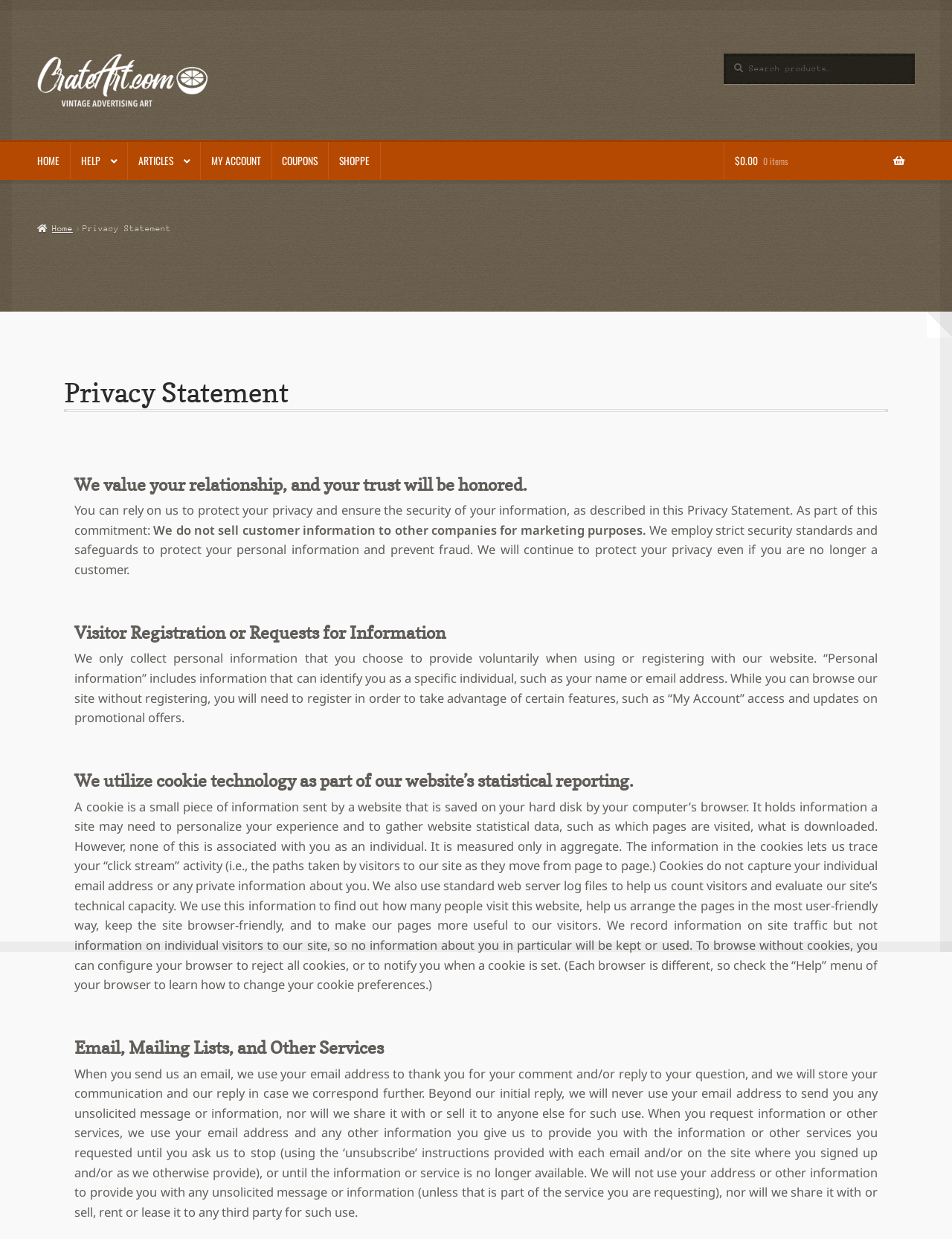Locate the bounding box of the UI element described by: "$0.00 0 items" in the given webpage screenshot.

[0.761, 0.115, 0.961, 0.145]